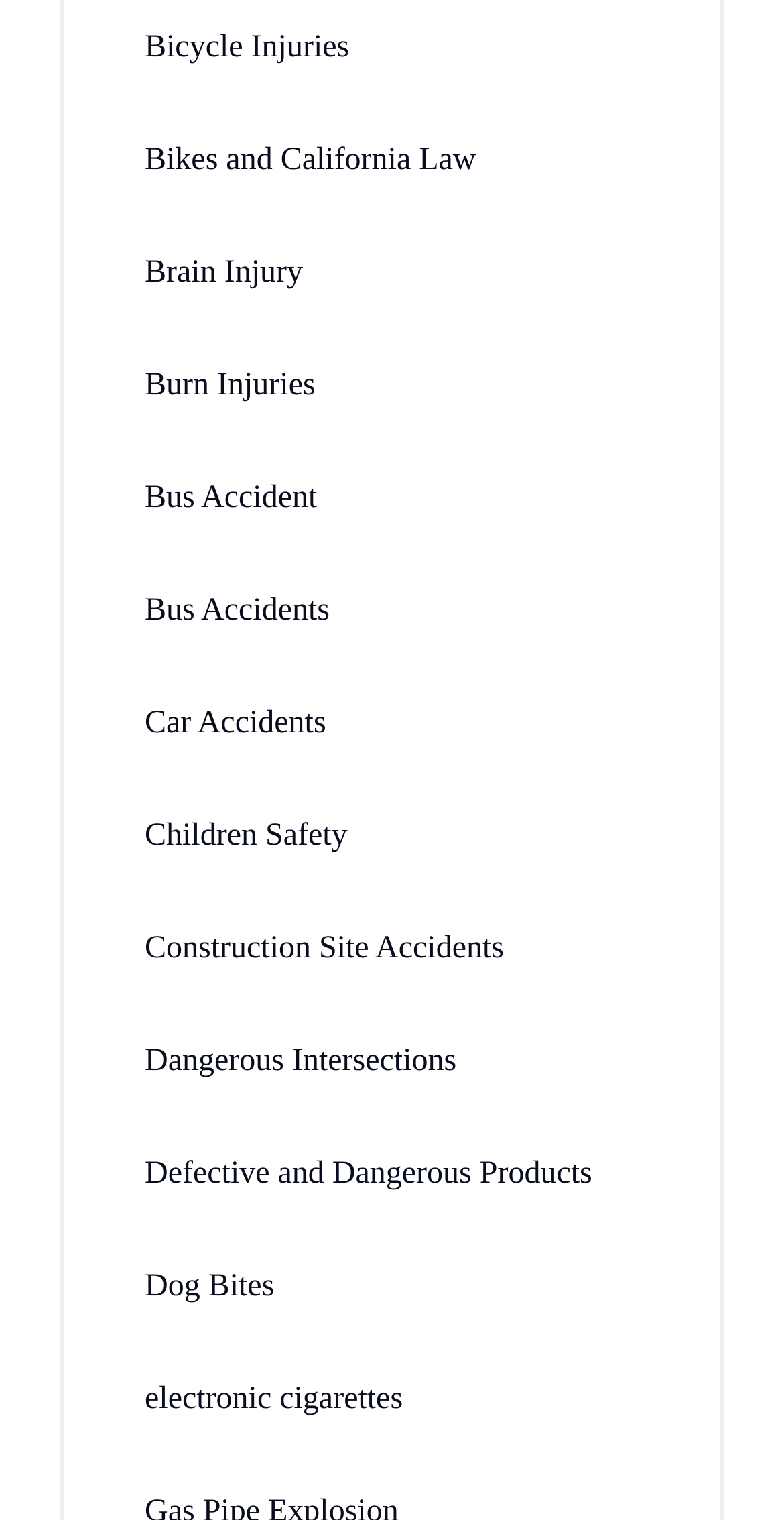Locate the bounding box coordinates of the element that should be clicked to fulfill the instruction: "Toggle navigation".

None